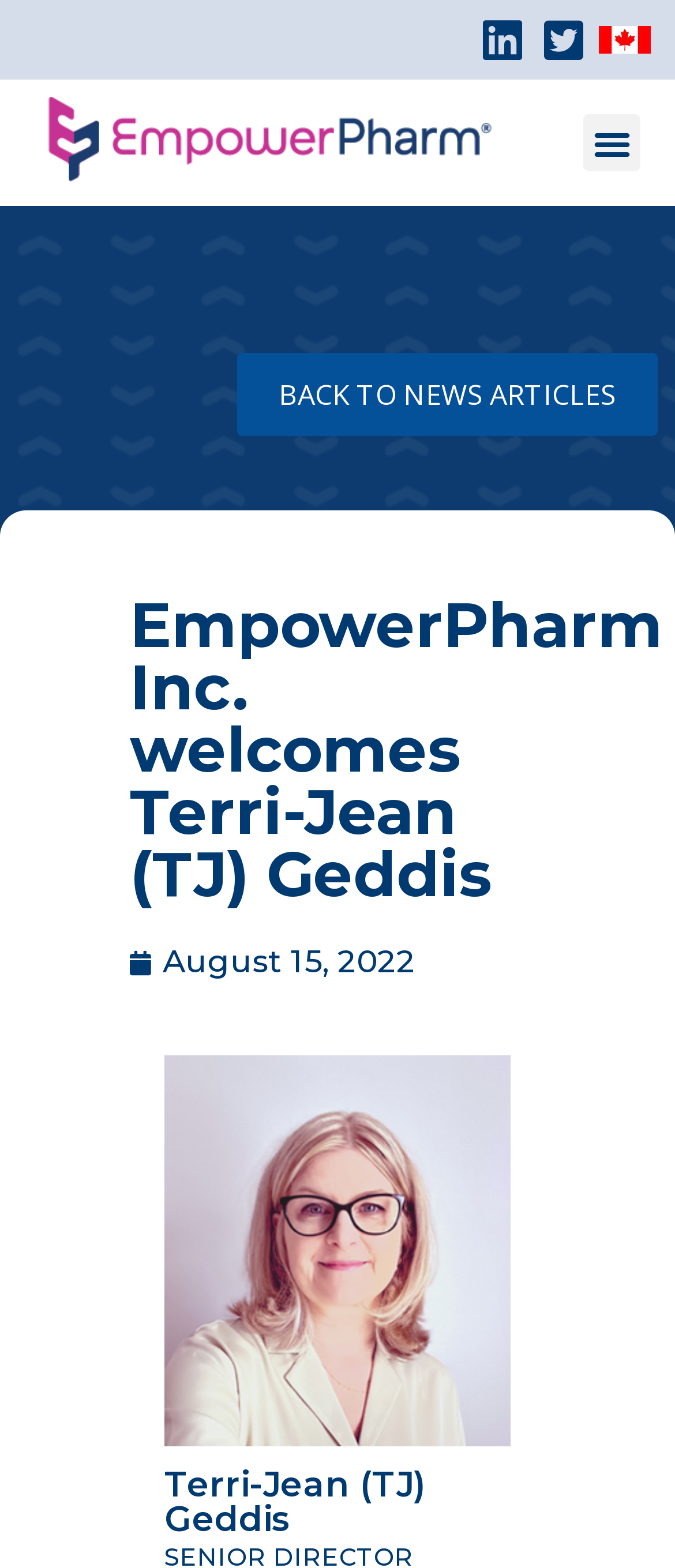What is the date of the news article?
Answer the question based on the image using a single word or a brief phrase.

August 15, 2022